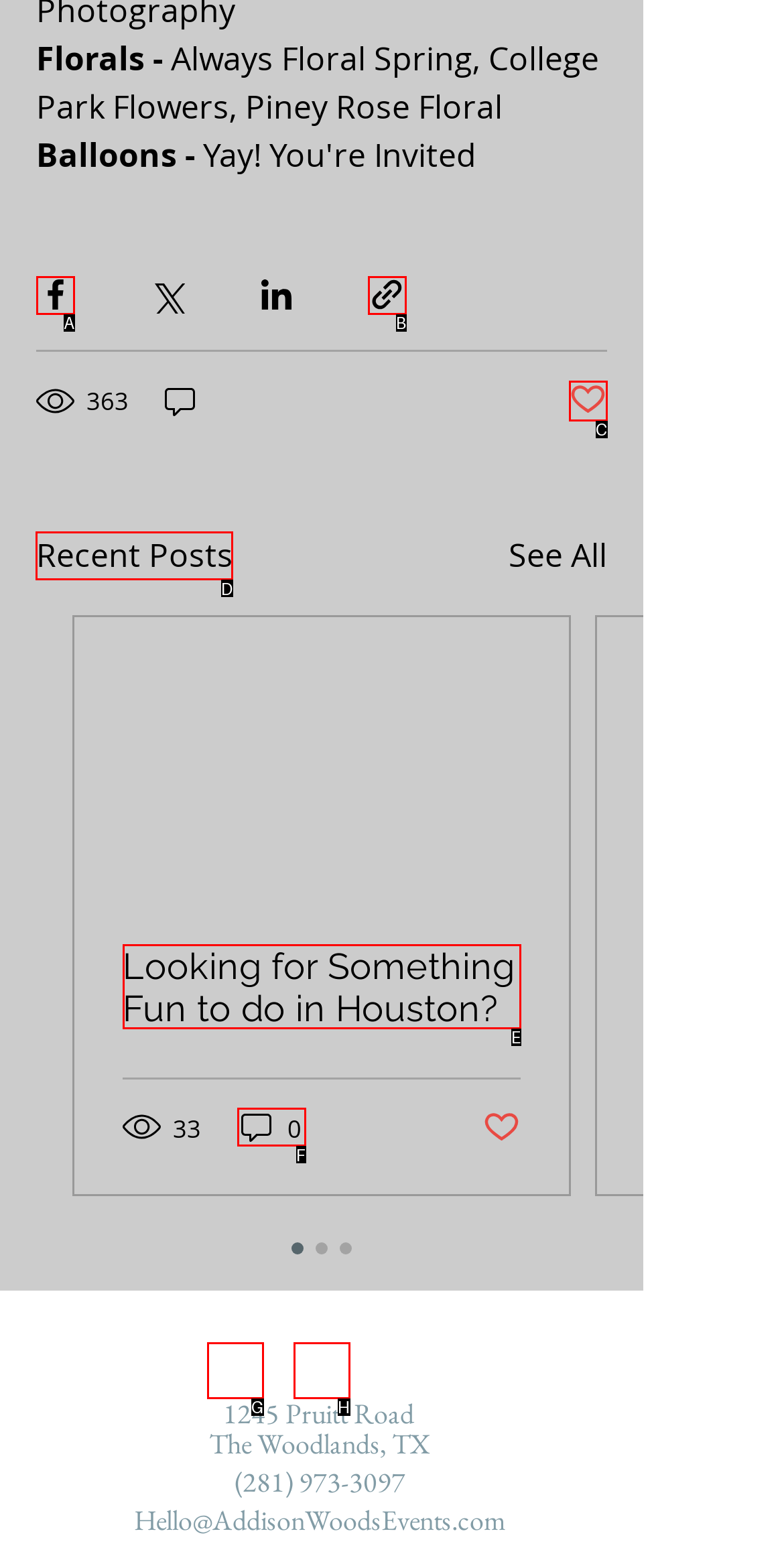Choose the UI element to click on to achieve this task: View recent posts. Reply with the letter representing the selected element.

D